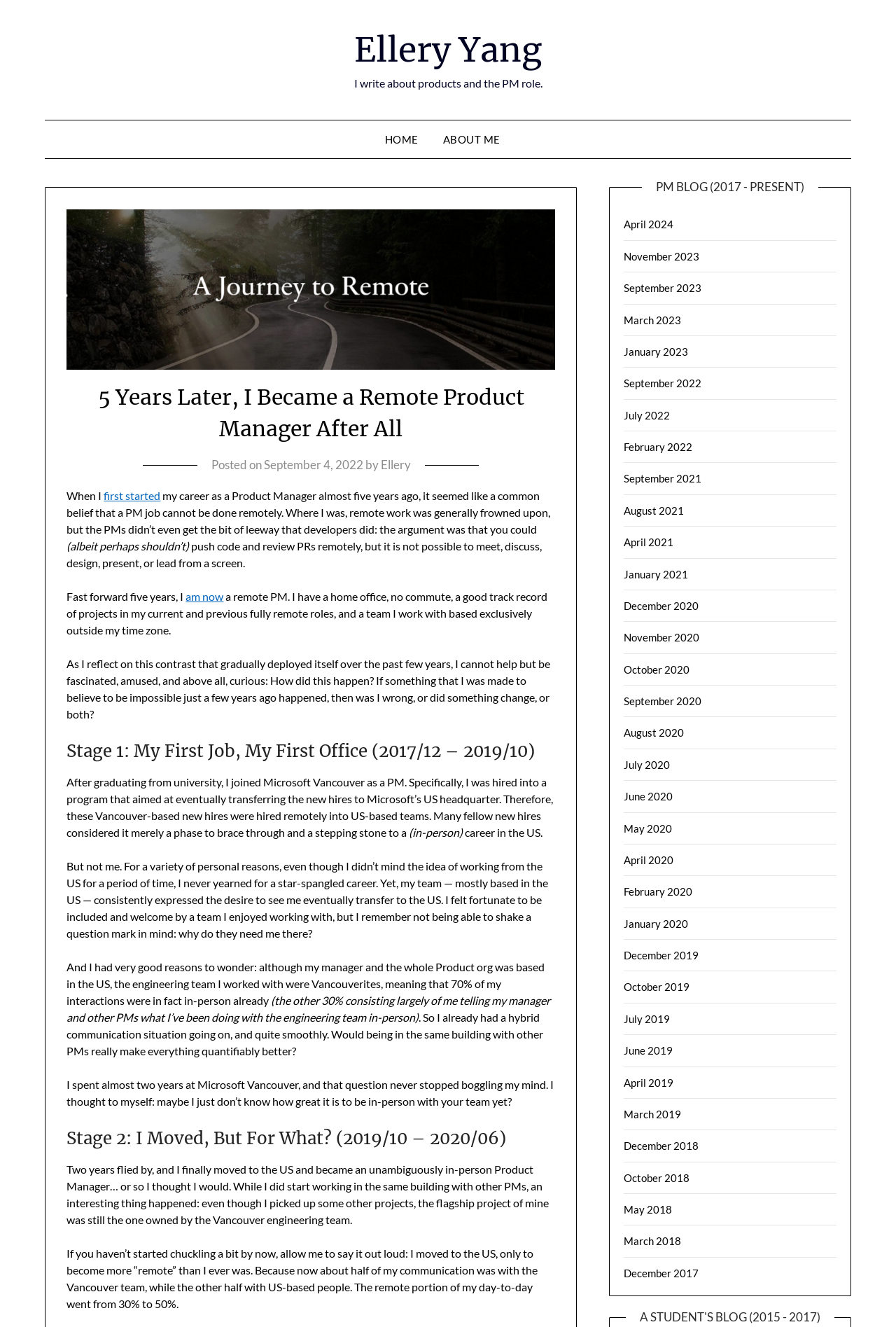How long has the author been writing the PM blog?
Provide a fully detailed and comprehensive answer to the question.

The author mentions that they started writing the PM blog in 2017, and the blog post archive shows links to posts from 2017 to 2024, indicating that the author has been writing the blog for at least 7 years.